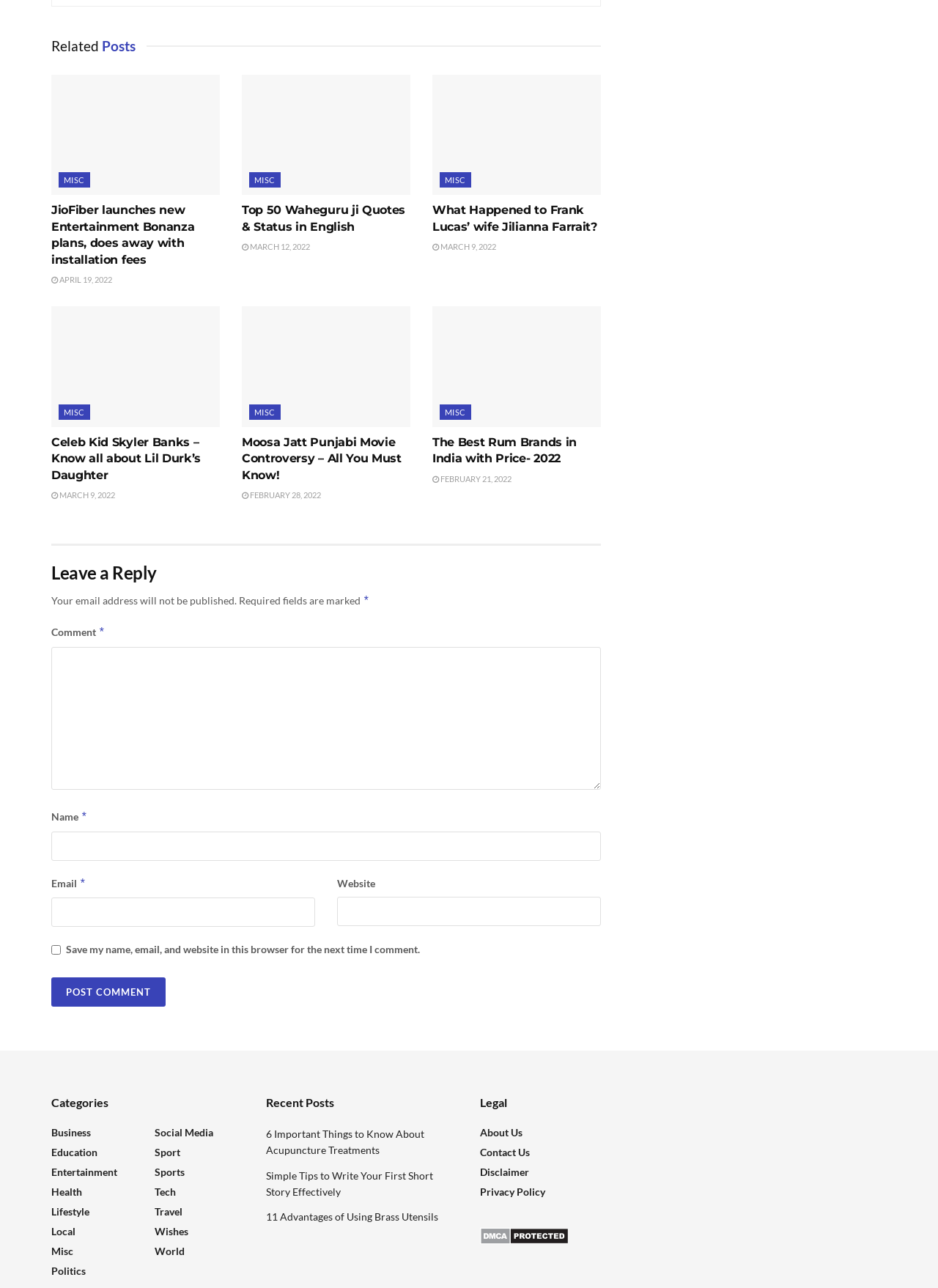What is the name of the author of the article 'Celeb Kid Skyler Banks - Know all about Lil Durk's Daughter'?
Make sure to answer the question with a detailed and comprehensive explanation.

I looked for the author's name associated with the article 'Celeb Kid Skyler Banks - Know all about Lil Durk's Daughter', but it is not mentioned on the webpage.